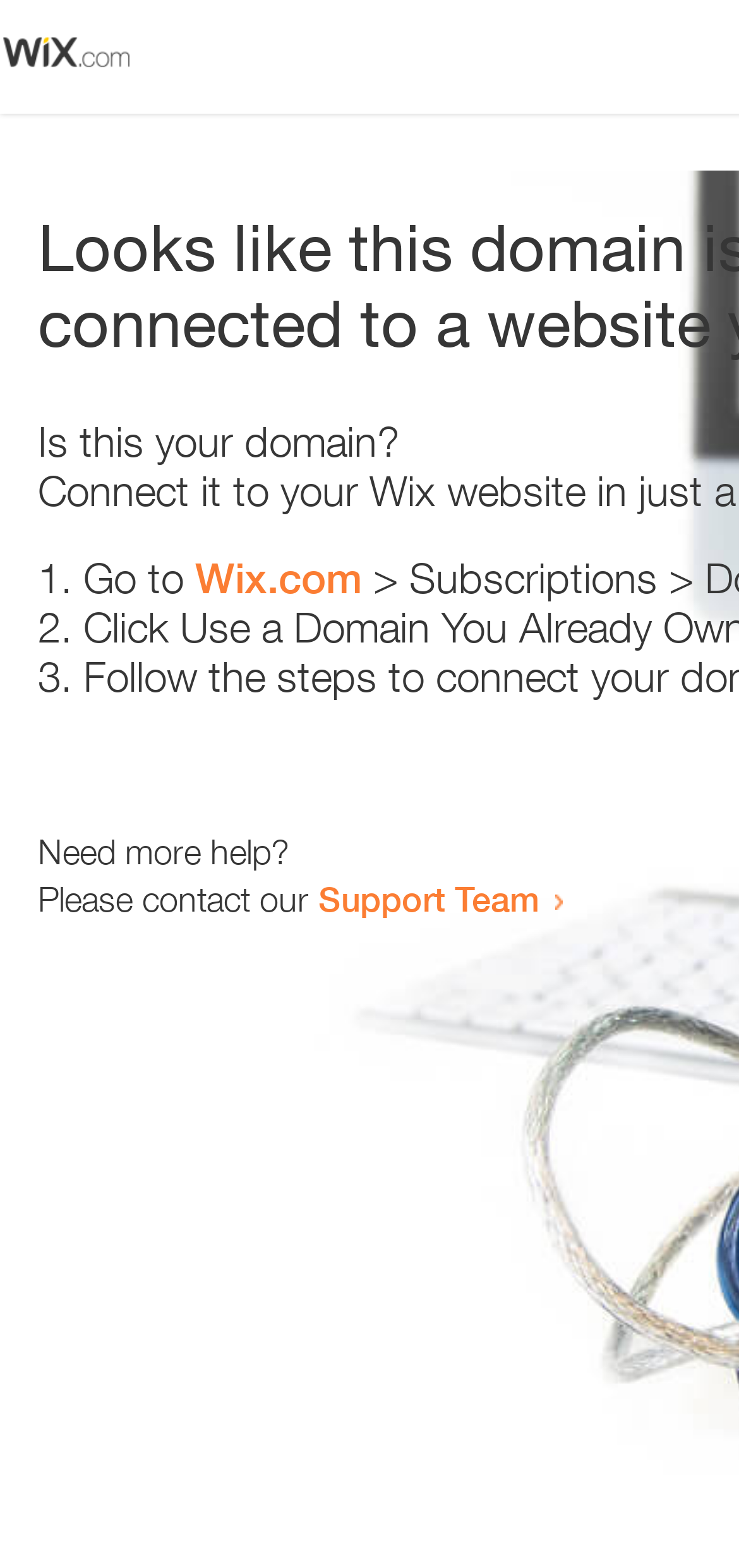How many steps are provided to resolve the issue?
Using the information from the image, provide a comprehensive answer to the question.

The webpage provides a list of steps to resolve the issue, marked as '1.', '2.', and '3.' which indicates that there are three steps in total.